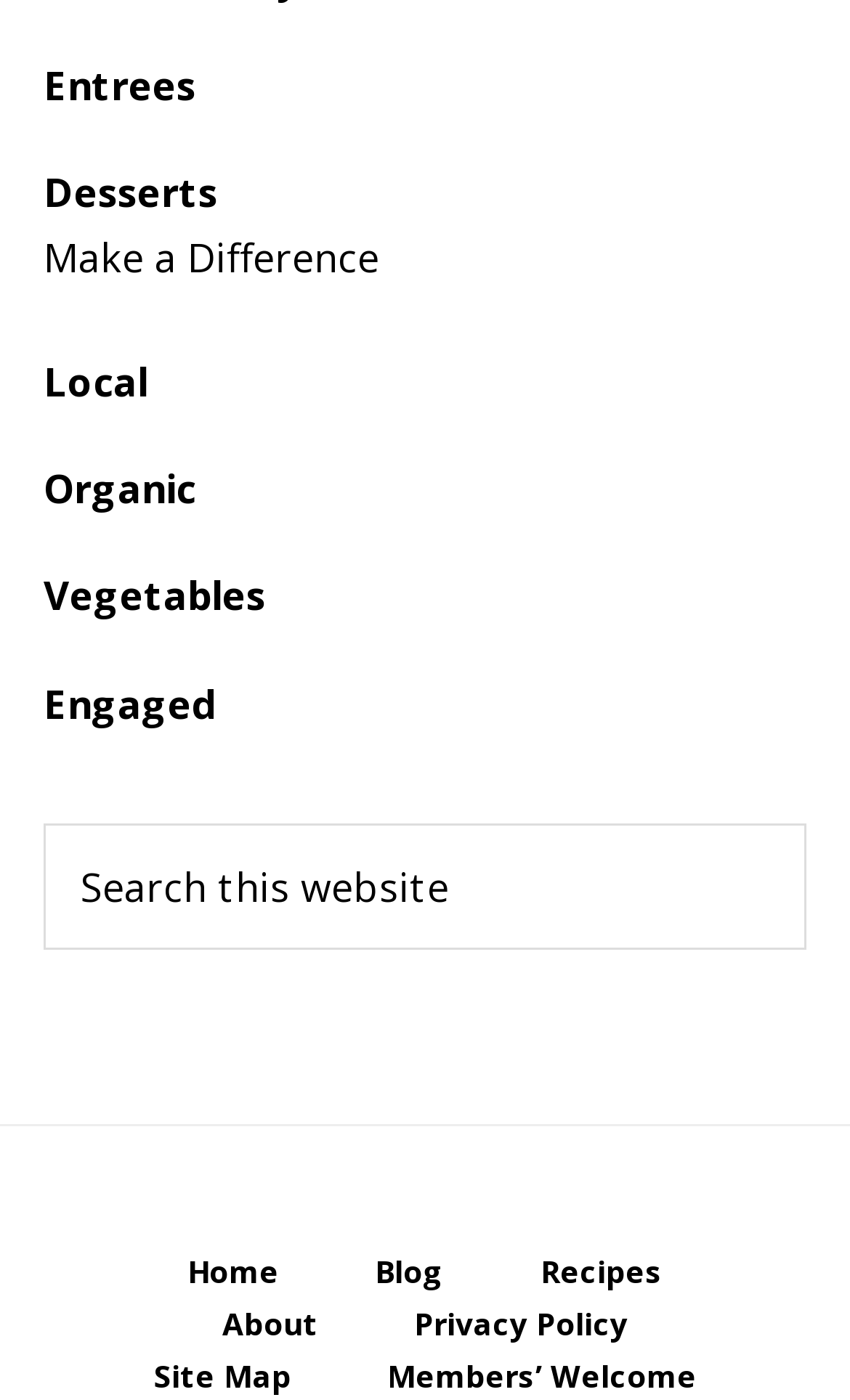What is the text above the search bar?
Answer the question in as much detail as possible.

By examining the static text element above the search bar, I found that the text is 'Make a Difference', which seems to be a slogan or a motto of the website.